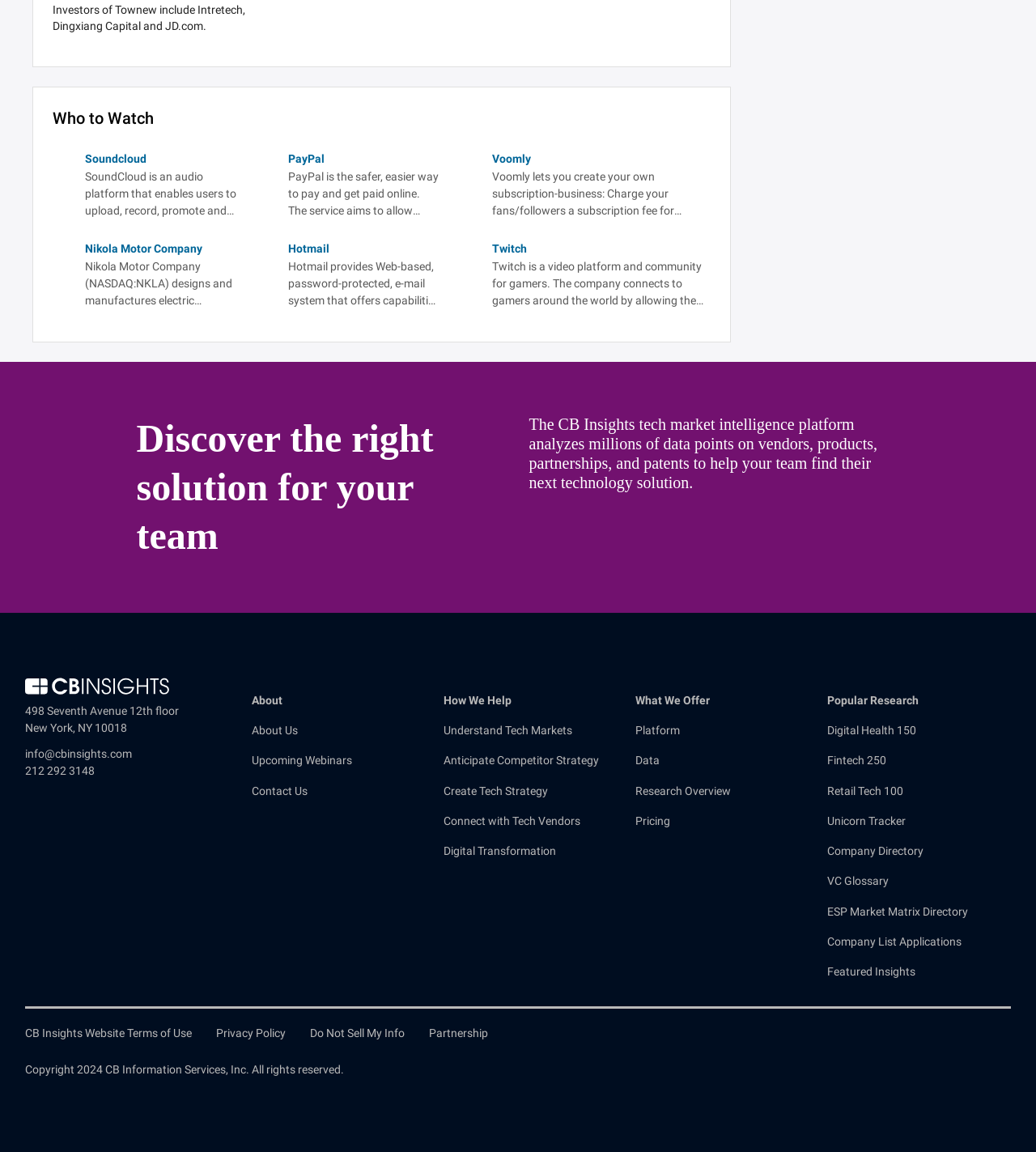What is the purpose of Voomly?
Please provide a single word or phrase as your answer based on the screenshot.

Create subscription business